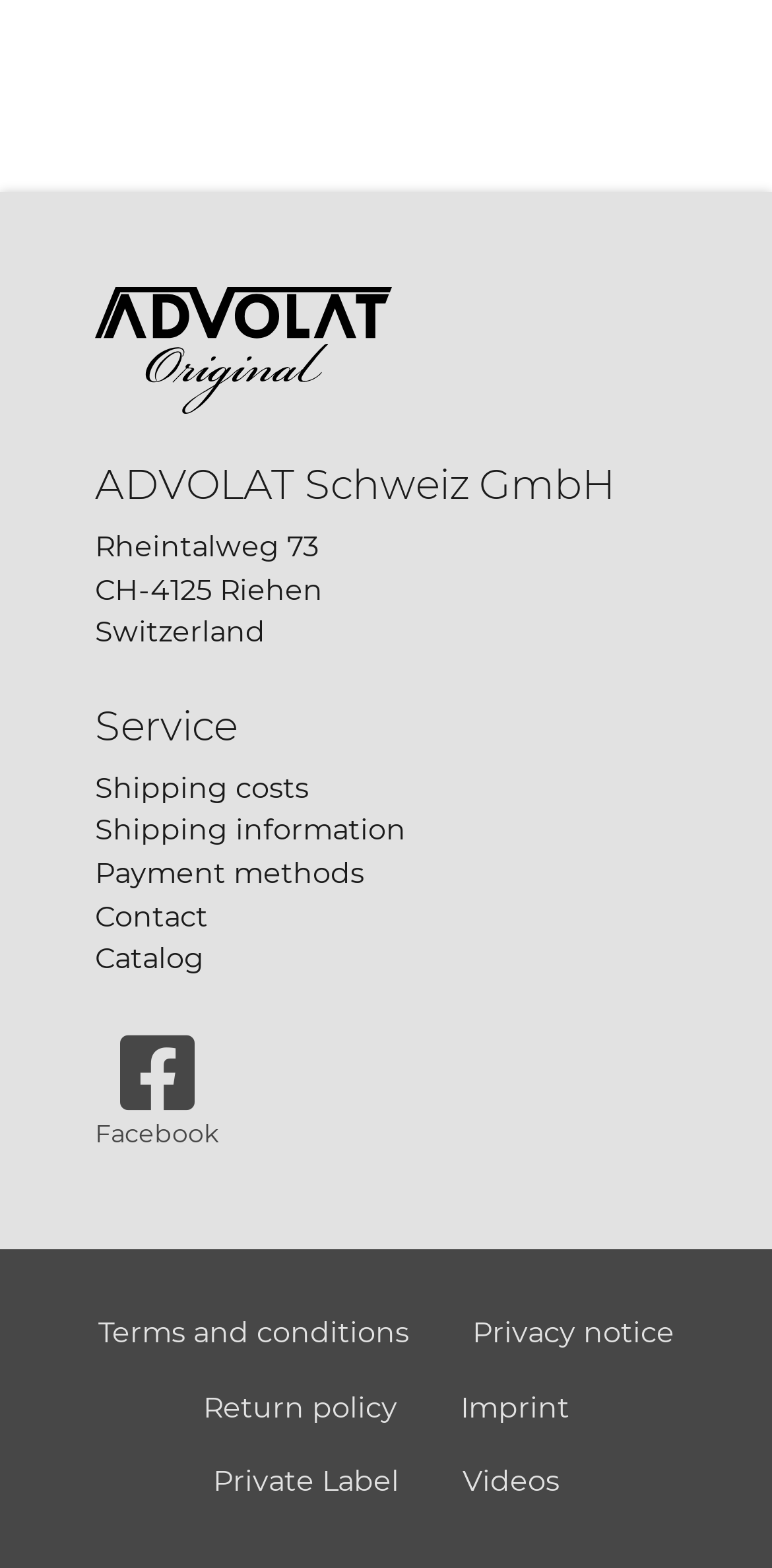Determine the bounding box coordinates of the clickable region to carry out the instruction: "Browse catalog".

[0.123, 0.599, 0.877, 0.626]